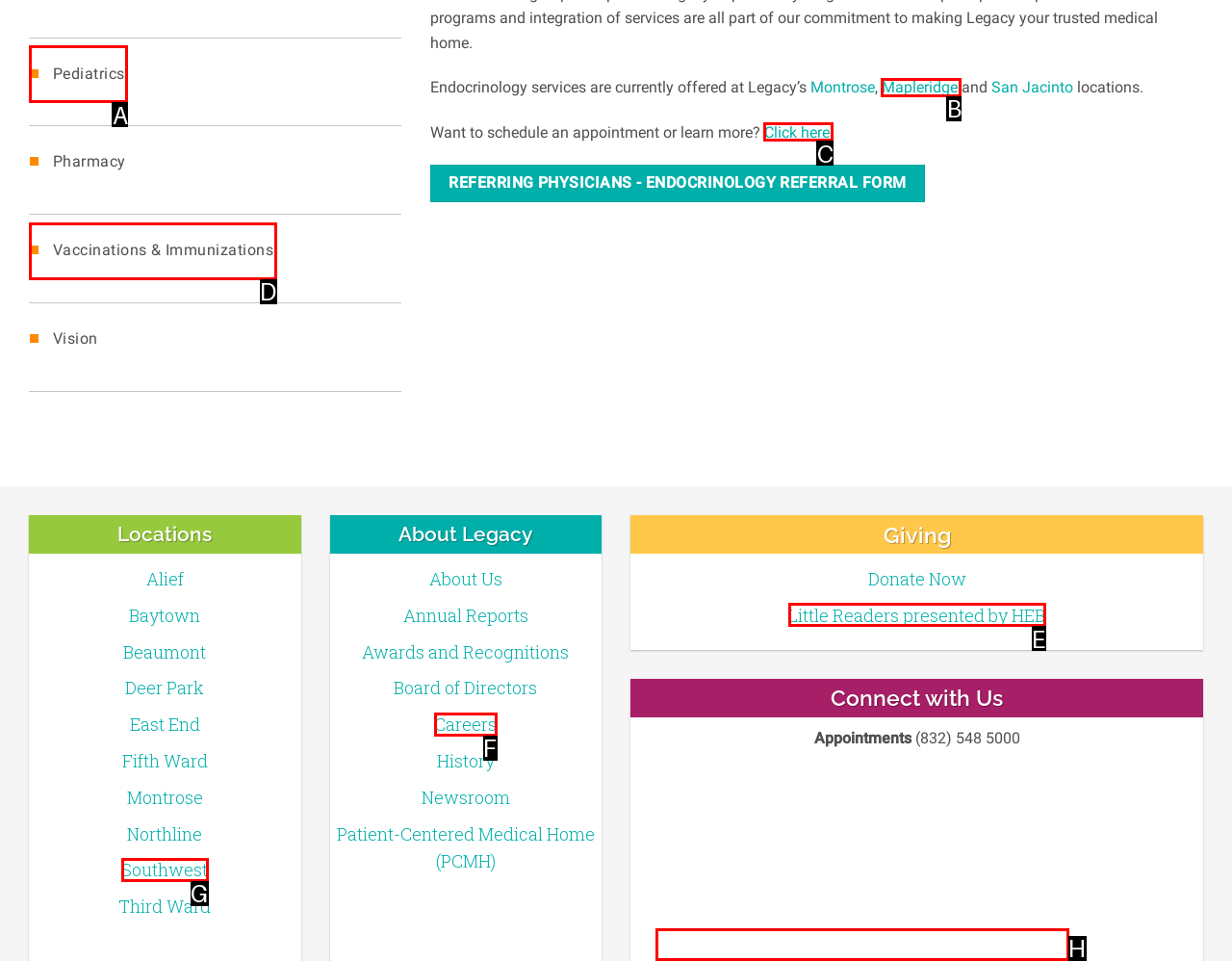Point out the option that aligns with the description: My Visp
Provide the letter of the corresponding choice directly.

None